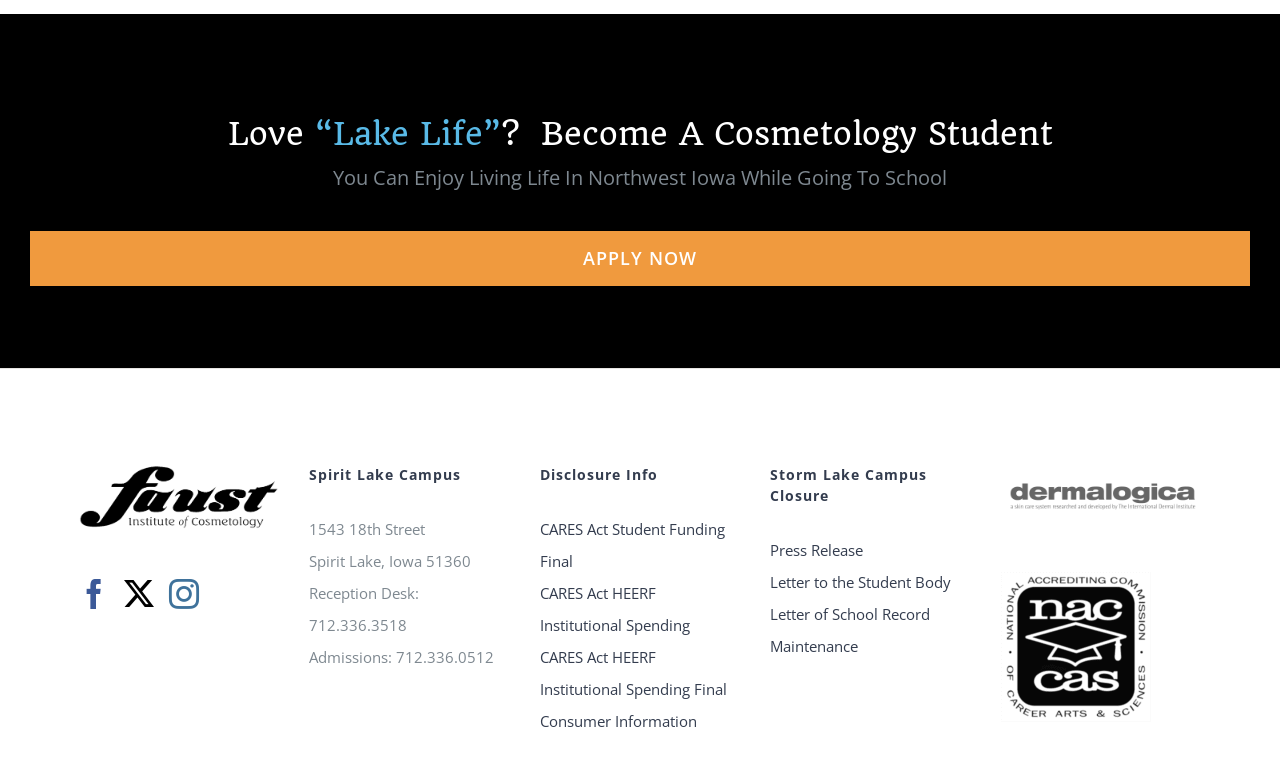How many social media links are provided on the webpage?
Offer a detailed and exhaustive answer to the question.

The webpage provides links to Facebook, Twitter, and Instagram, indicating that there are three social media links.